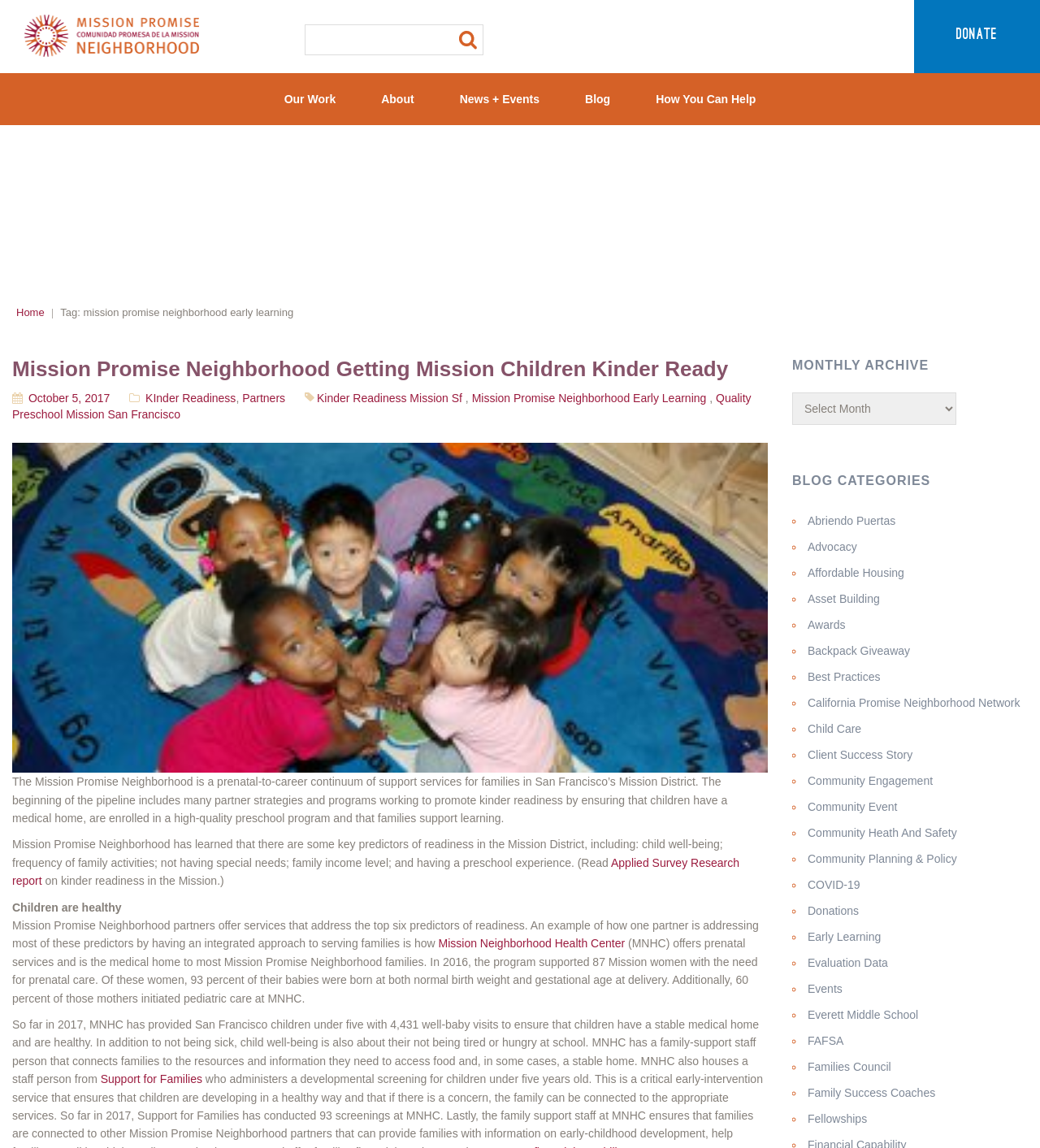How many well-baby visits did MNHC provide in 2017?
Give a one-word or short phrase answer based on the image.

4,431